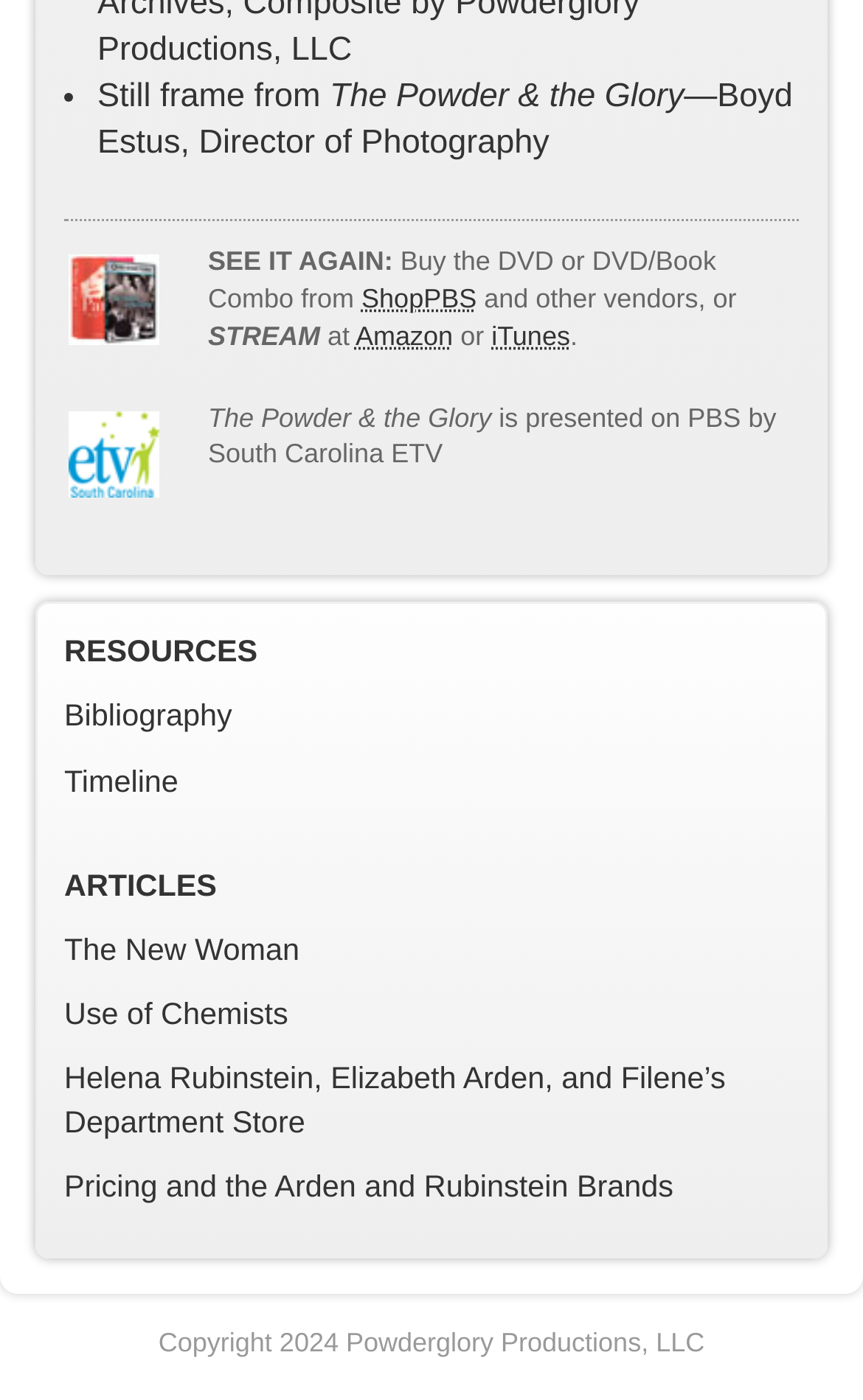Please find the bounding box coordinates of the element that you should click to achieve the following instruction: "Read The New Woman article". The coordinates should be presented as four float numbers between 0 and 1: [left, top, right, bottom].

[0.074, 0.666, 0.347, 0.69]